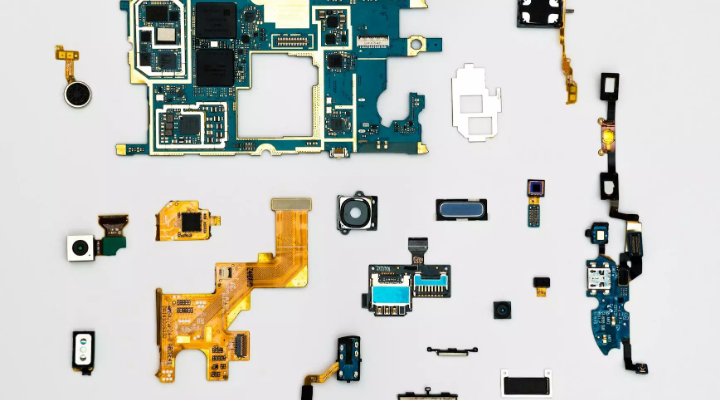With reference to the image, please provide a detailed answer to the following question: What colors are prominent in the image?

The image features a range of colors, with metallic gold and copper tones being prominent, along with deep blue circuit paths, which emphasize the complexity of modern electronic technology.